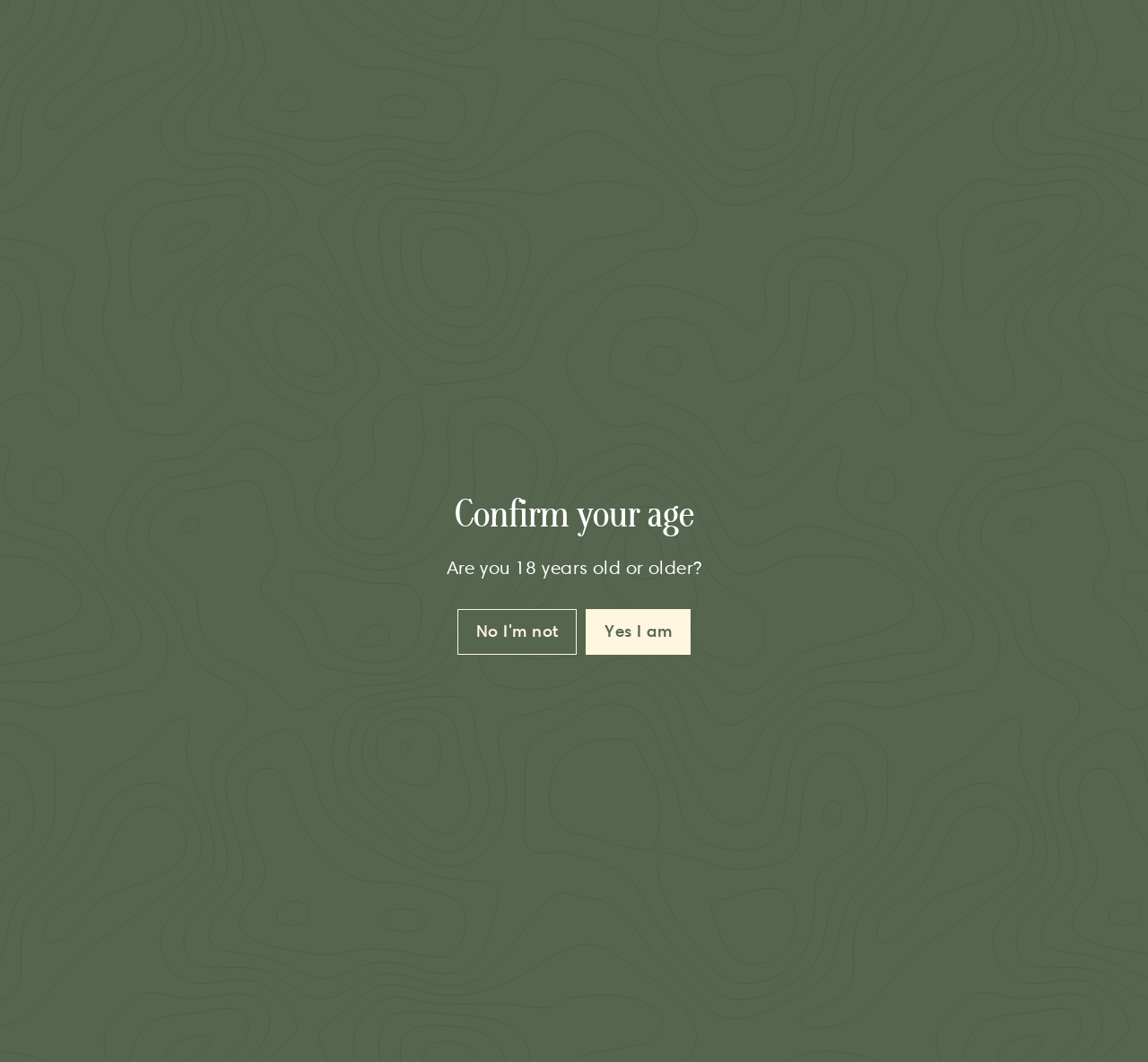Please identify the bounding box coordinates for the region that you need to click to follow this instruction: "View Instagram page".

[0.928, 0.001, 0.948, 0.027]